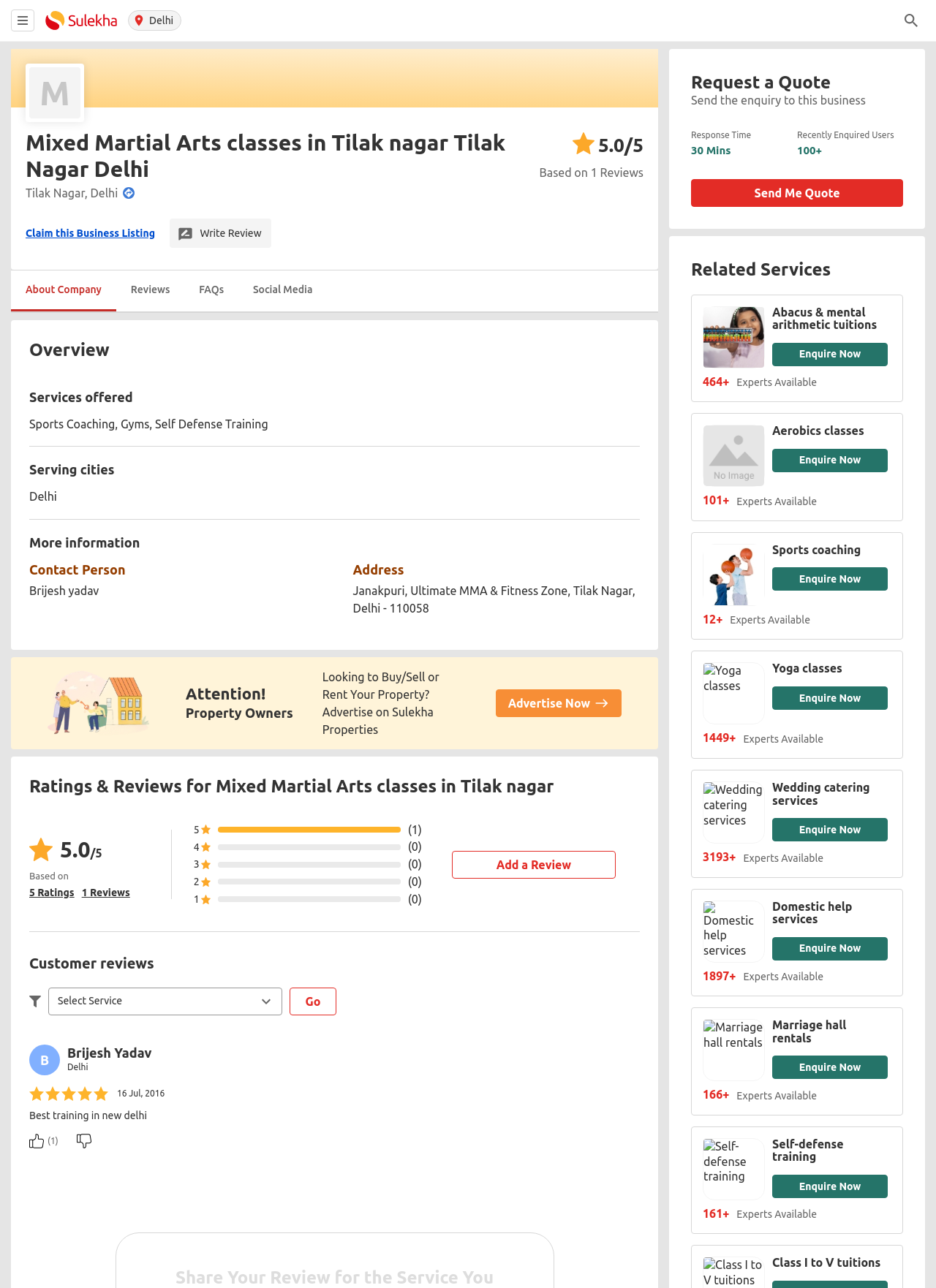Who is the contact person for Mixed Martial Arts classes in Tilak nagar?
Using the information presented in the image, please offer a detailed response to the question.

The contact person's name can be found in the 'Overview' section, under the 'Contact Person' heading, where it is listed as 'Brijesh Yadav'.